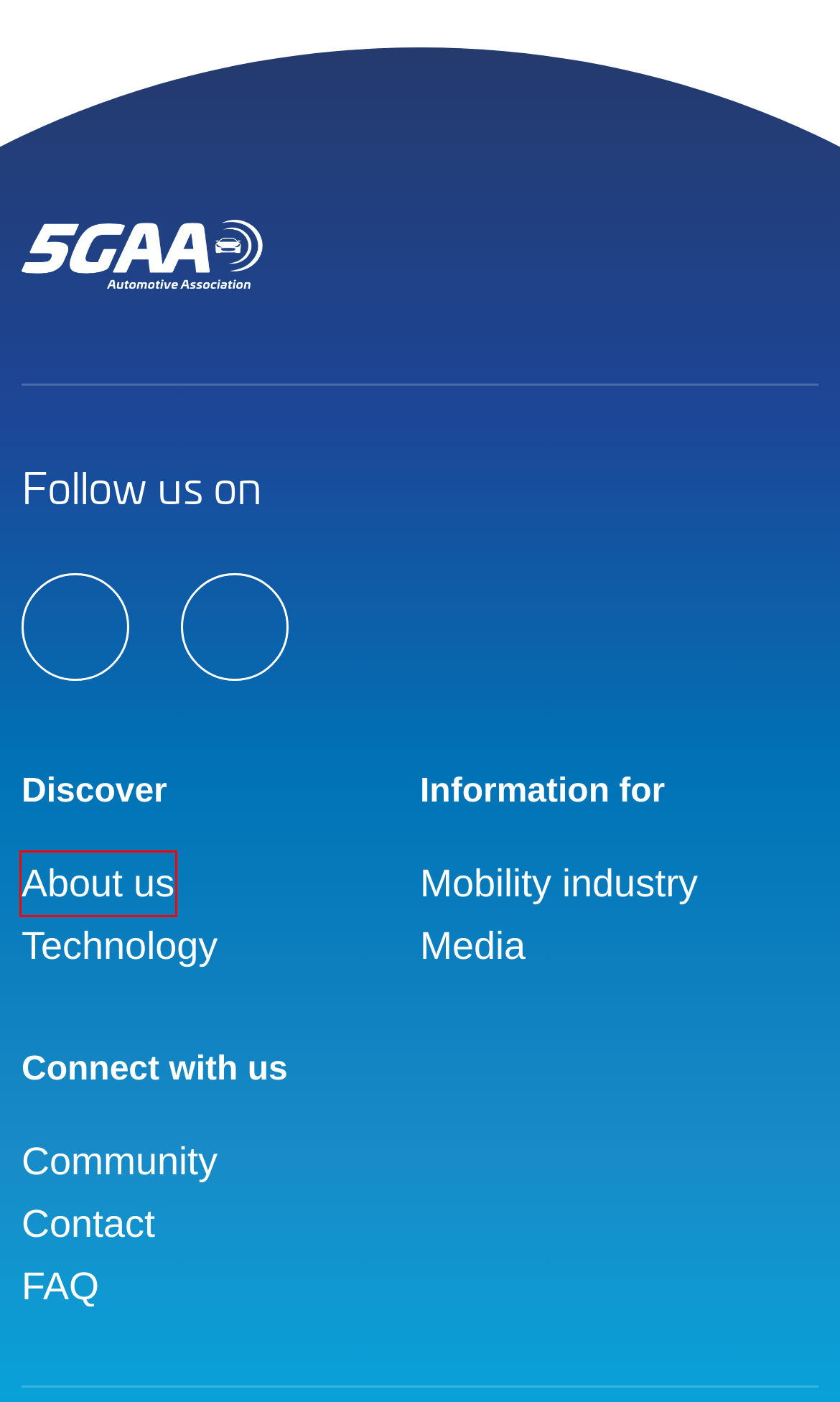You see a screenshot of a webpage with a red bounding box surrounding an element. Pick the webpage description that most accurately represents the new webpage after interacting with the element in the red bounding box. The options are:
A. Publications - 5GAA
B. Get in touch - 5GAA
C. Terms of Use - 5GAA
D. Media - 5GAA
E. Members - 5GAA
F. C-V2X explained - 5GAA
G. Frequently Asked Questions - 5GAA
H. Connected Mobility for People, Vehicles and Transport Infrastructure - 5GAA

H